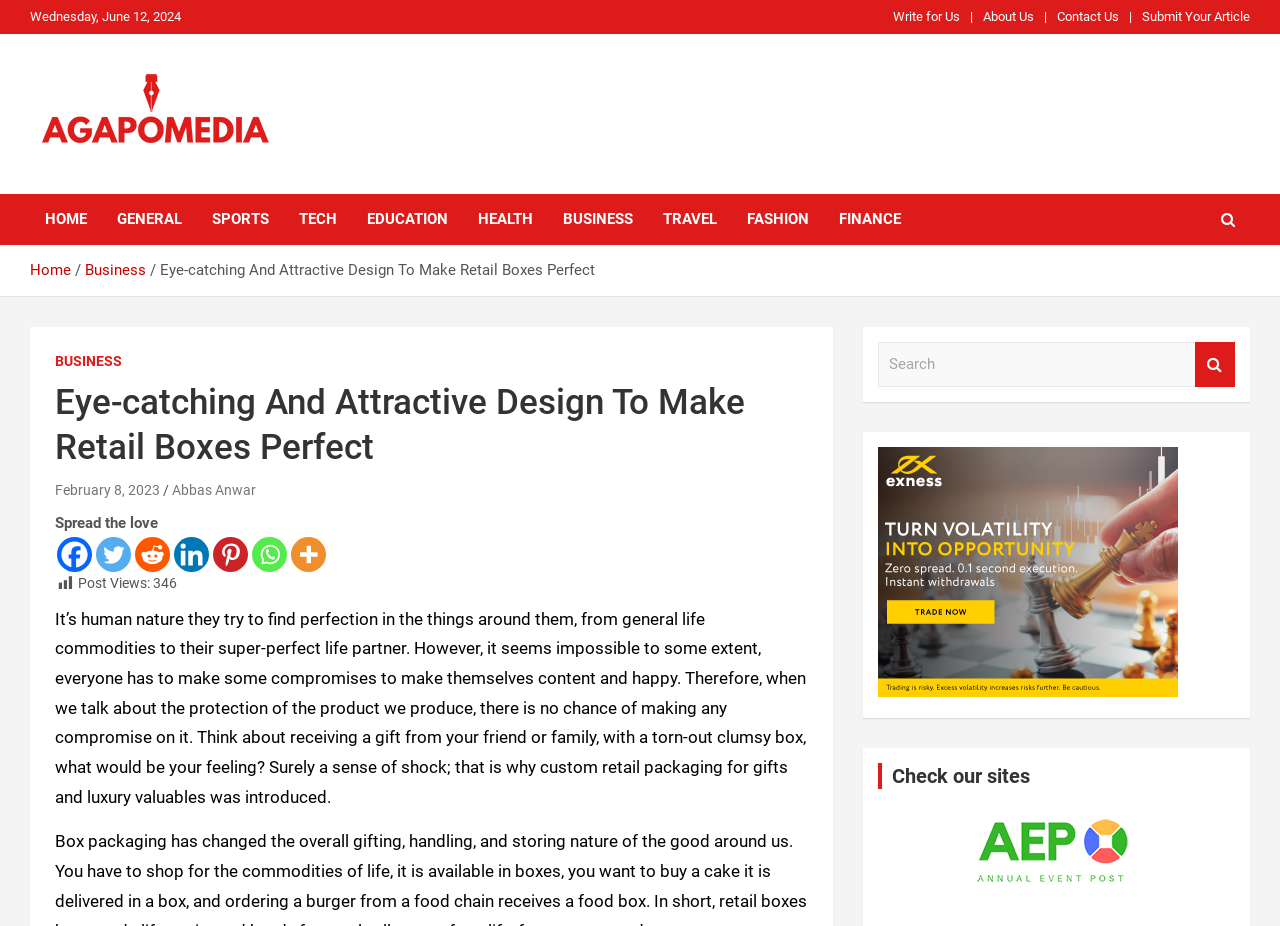What is the date of the article?
Craft a detailed and extensive response to the question.

I found the date of the article by looking at the link 'February 8, 2023' which is located below the heading 'Eye-catching And Attractive Design To Make Retail Boxes Perfect'.